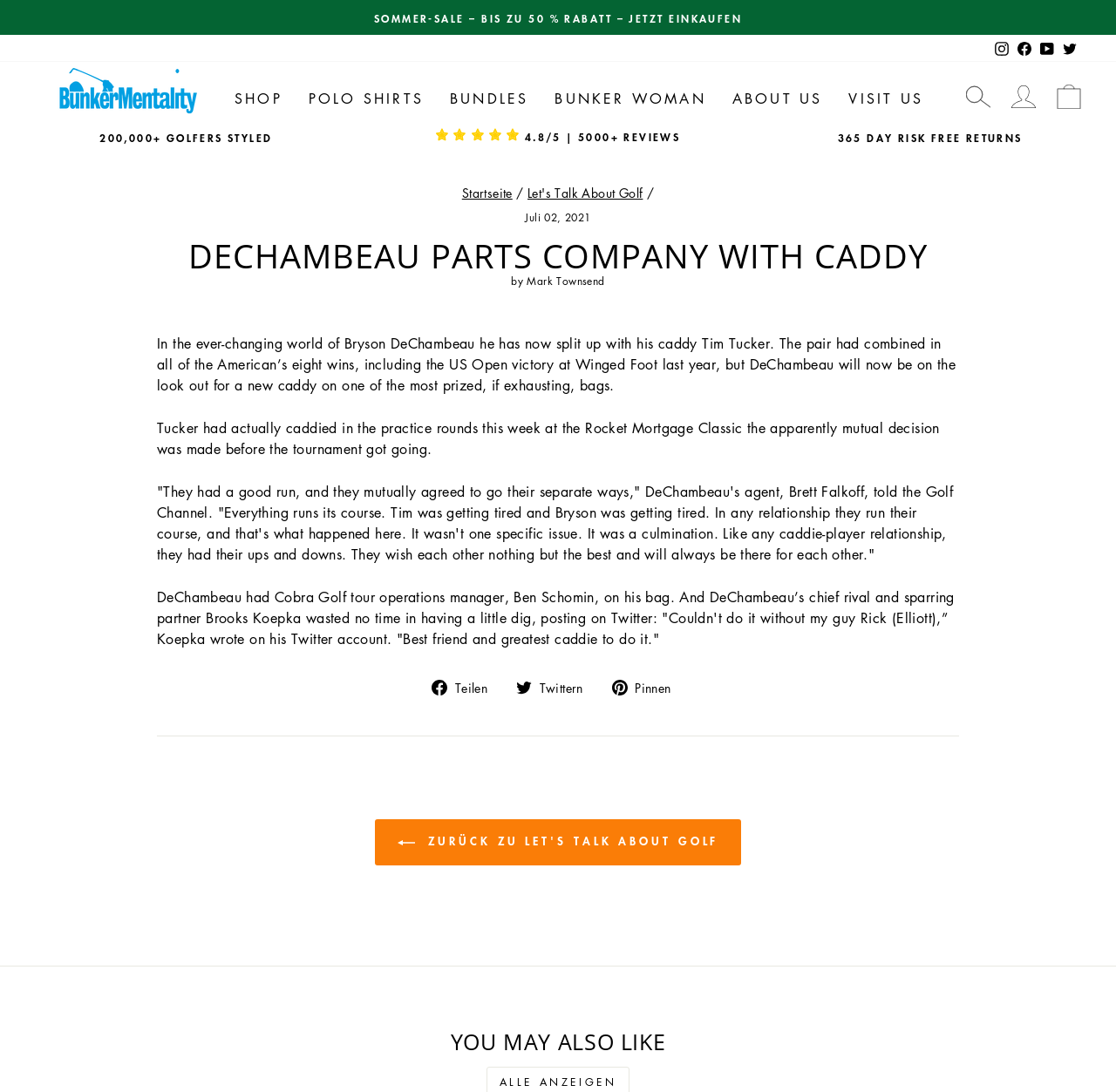Provide a one-word or brief phrase answer to the question:
What is the name of the golfer who parted ways with his caddy?

Bryson DeChambeau